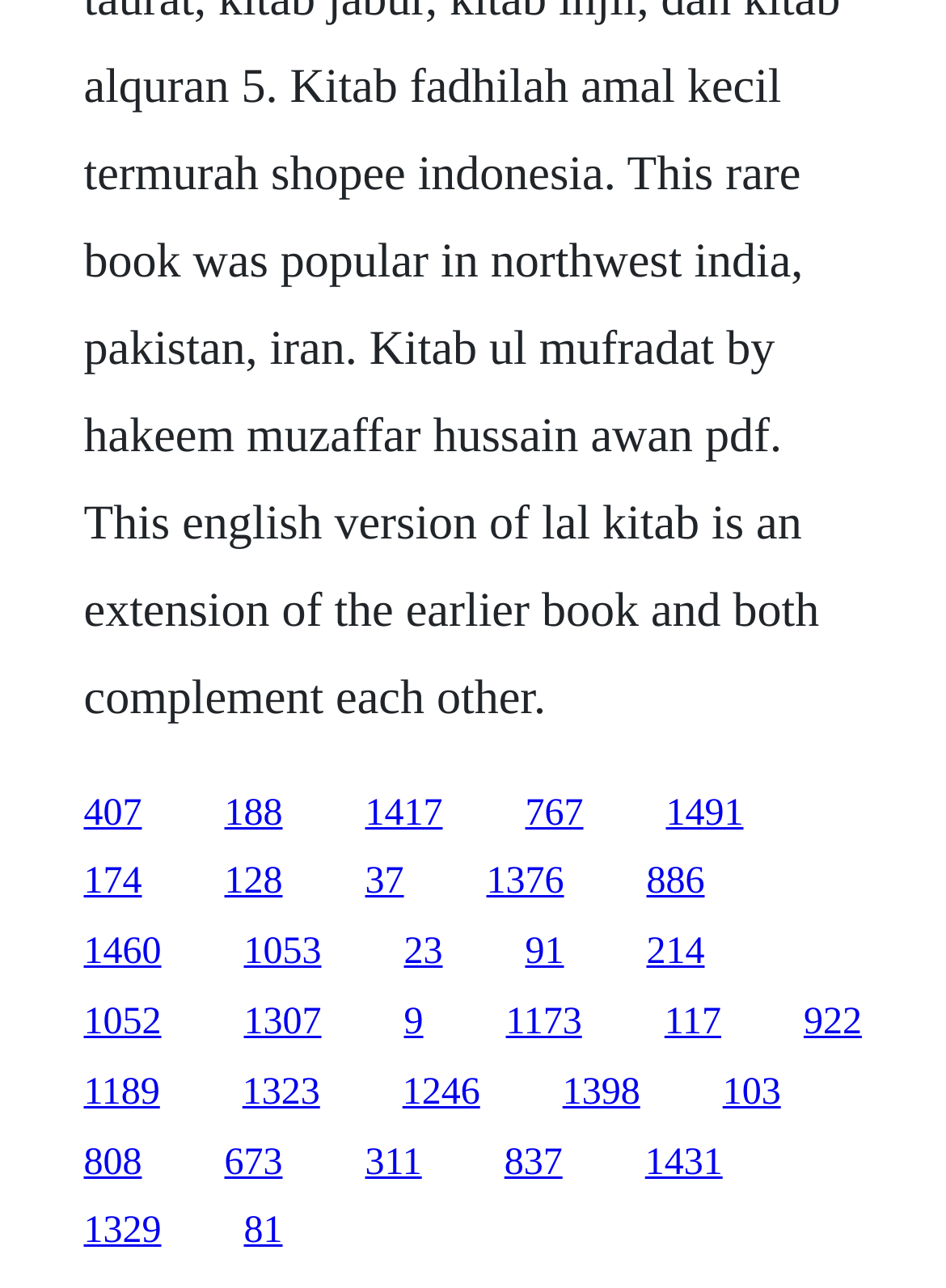Using the elements shown in the image, answer the question comprehensively: How many links are in the top half of the webpage?

I compared the y1 and y2 coordinates of all link elements and counted the number of links with y1 and y2 values less than 0.5, which indicates the top half of the webpage. There are 10 links in the top half.